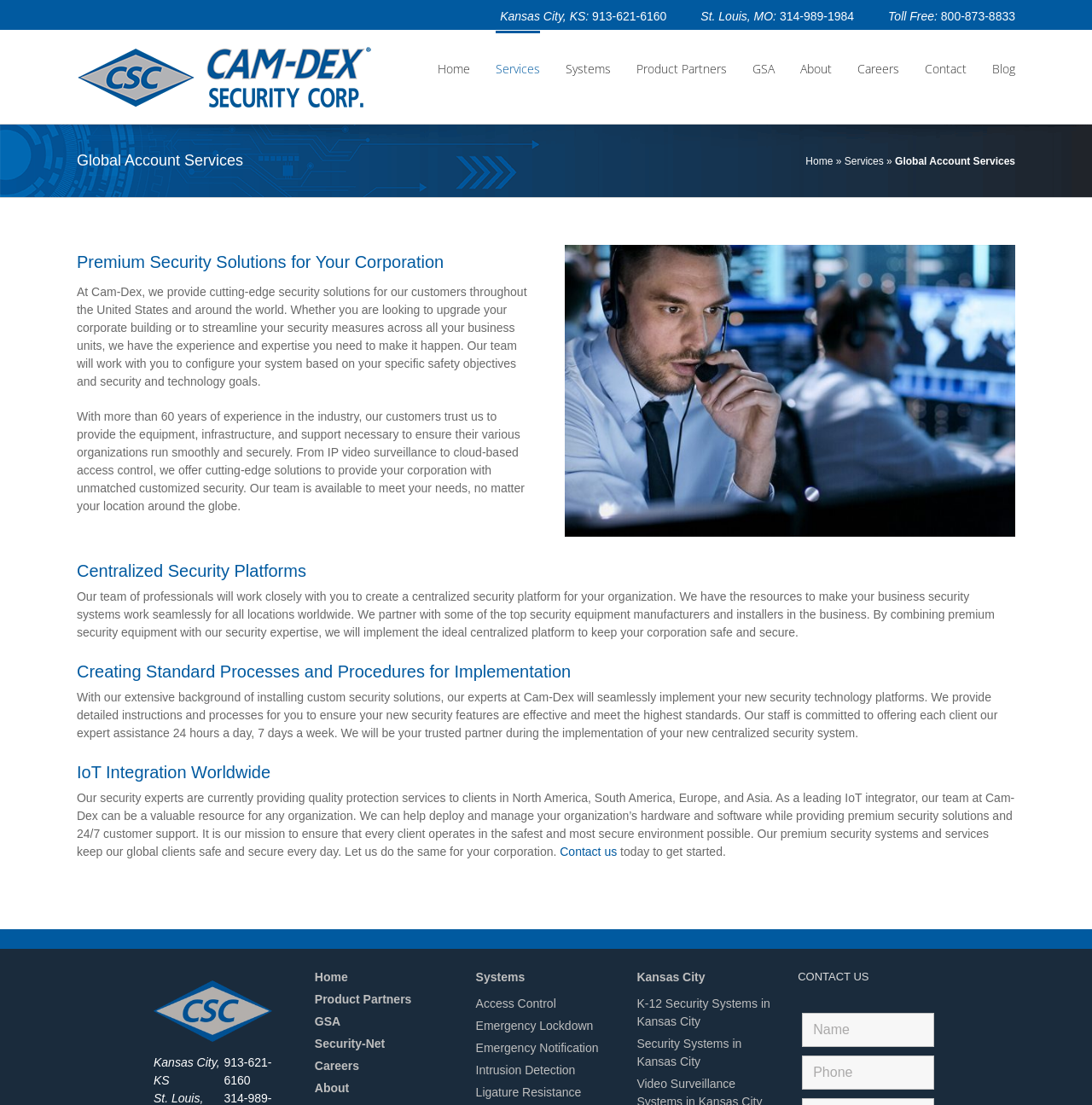Please identify and generate the text content of the webpage's main heading.

Global Account Services